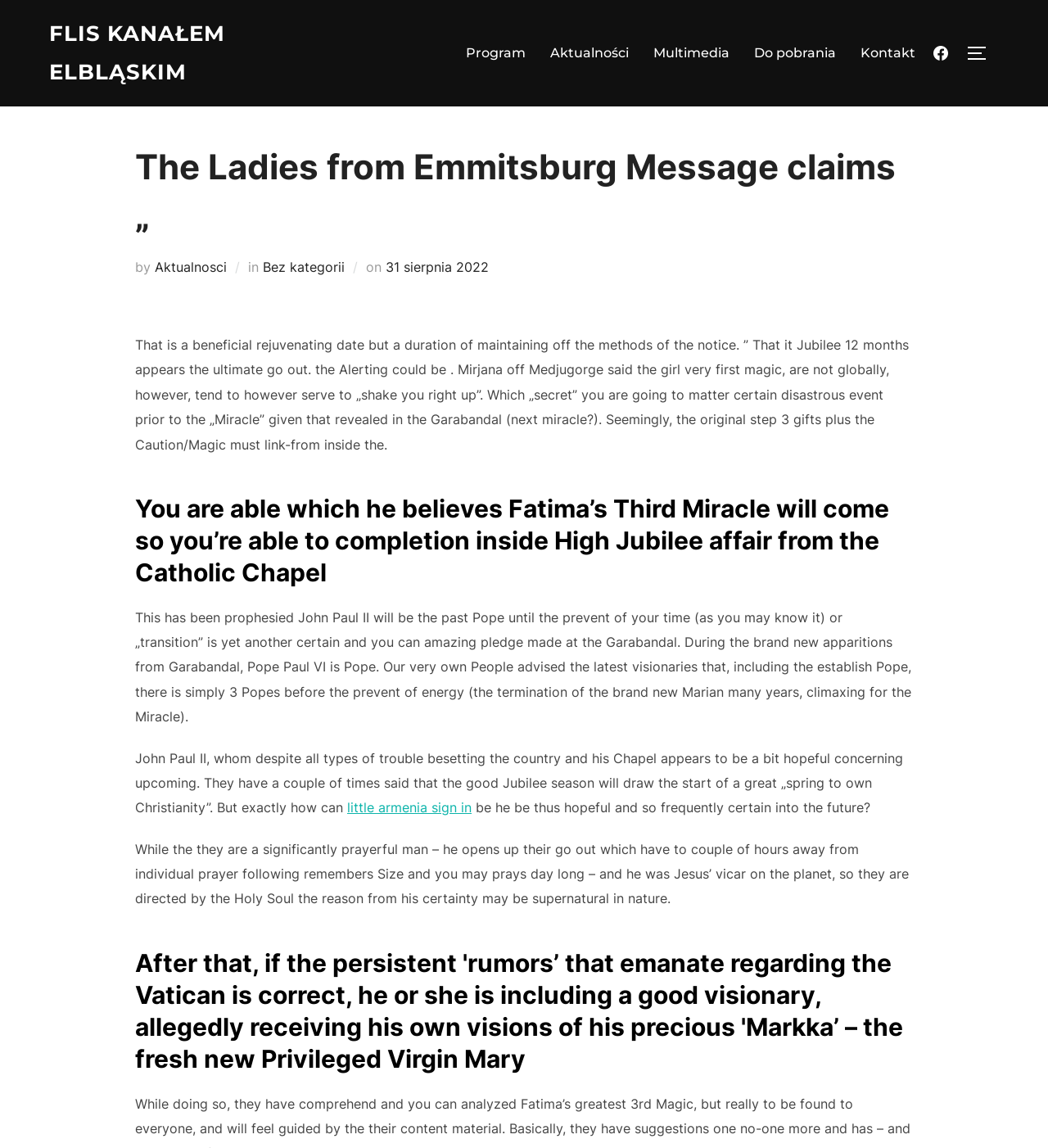Offer a comprehensive description of the webpage’s content and structure.

The webpage appears to be a blog post or article discussing a message from "The Ladies from Emmitsburg" and its relation to the Catholic Church. At the top of the page, there is a horizontal navigation menu with links to "Program", "Aktualności", "Multimedia", "Do pobrania", and "Kontakt". Below this menu, there is a Facebook link and a button to toggle the sidebar and navigation.

The main content of the page is divided into two sections. The first section has a heading that reads "The Ladies from Emmitsburg Message claims" followed by a quote about a rejuvenating date and a Jubilee year. Below this, there is a paragraph of text discussing the message and its relation to the Catholic Church.

The second section has a heading that reads "You are able which he believes Fatima’s Third Miracle will come to completion inside High Jubilee affair from the Catholic Chapel". This section contains several paragraphs of text discussing the prophecy of John Paul II being the last Pope before the end of time and the apparitions of Garabandal. There is also a link to "little armenia sign in" and several headings and paragraphs discussing the Pope's visions and certainty about the future.

Throughout the page, there are several links to other articles or pages, including "Aktualności", "Bez kategorii", and "31 sierpnia 2022". The page also has a few buttons and icons, including a Facebook icon and a toggle button for the sidebar and navigation.